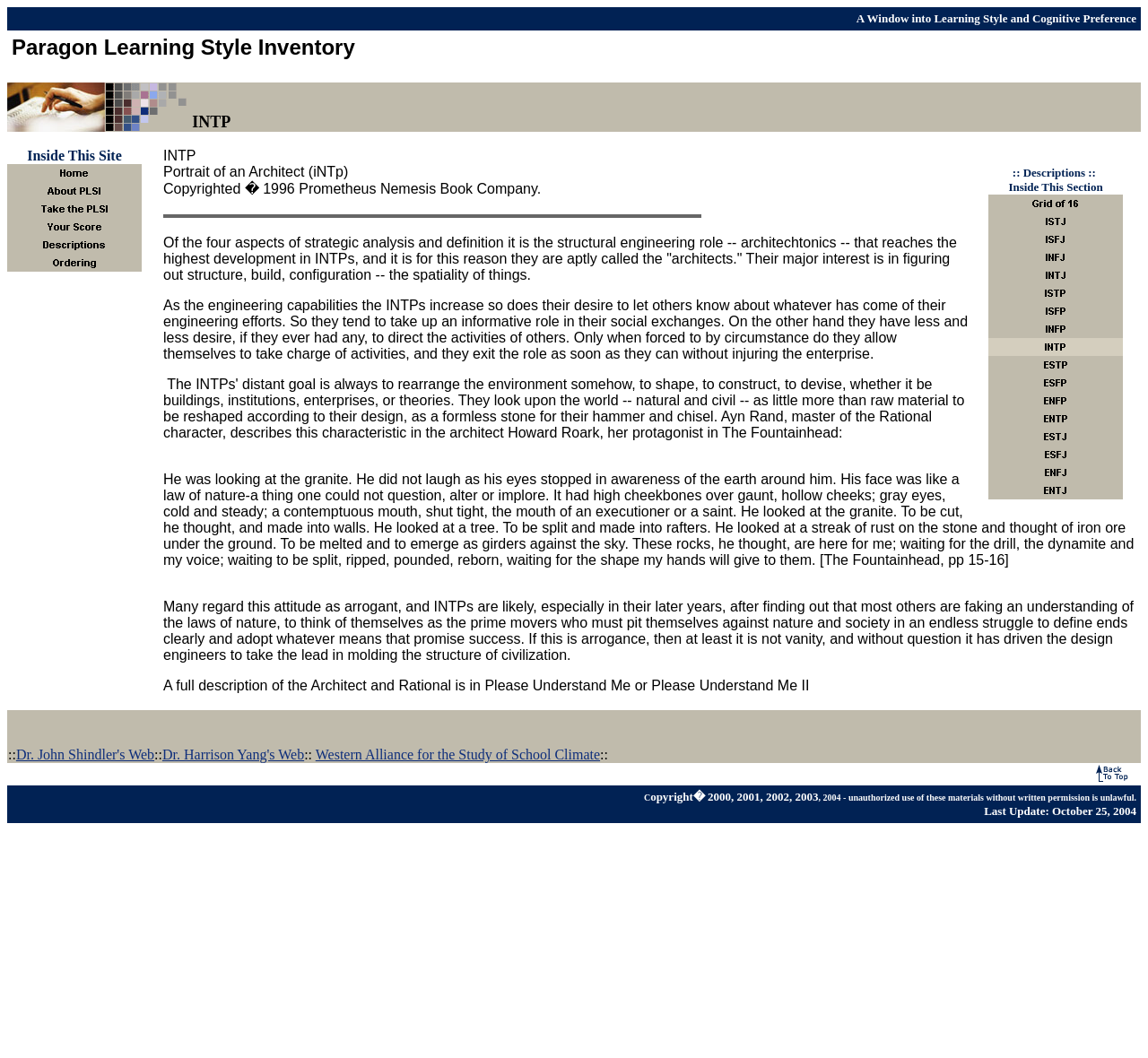What is the title of the section?
Look at the image and provide a short answer using one word or a phrase.

Descriptions